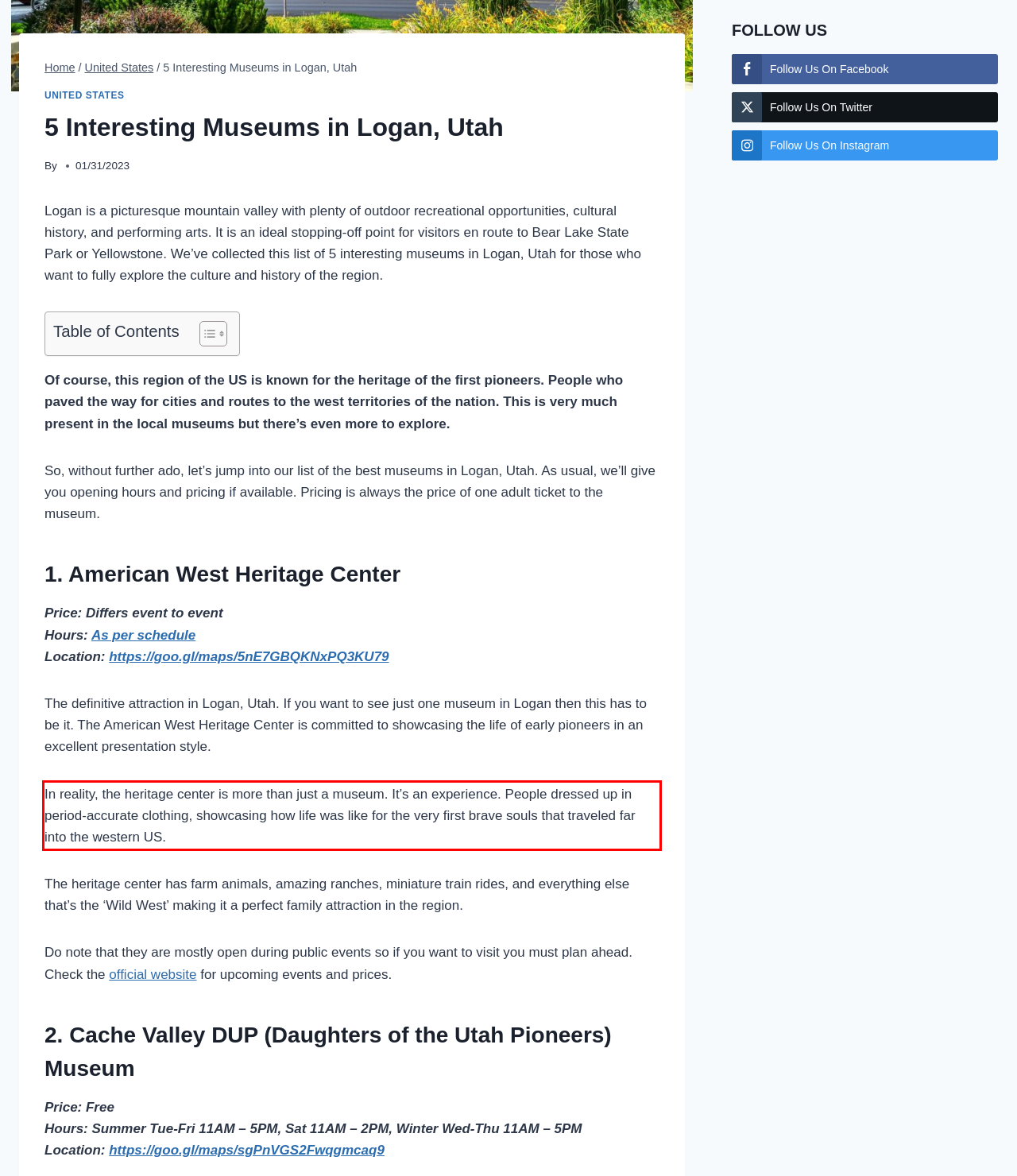Please examine the screenshot of the webpage and read the text present within the red rectangle bounding box.

In reality, the heritage center is more than just a museum. It’s an experience. People dressed up in period-accurate clothing, showcasing how life was like for the very first brave souls that traveled far into the western US.